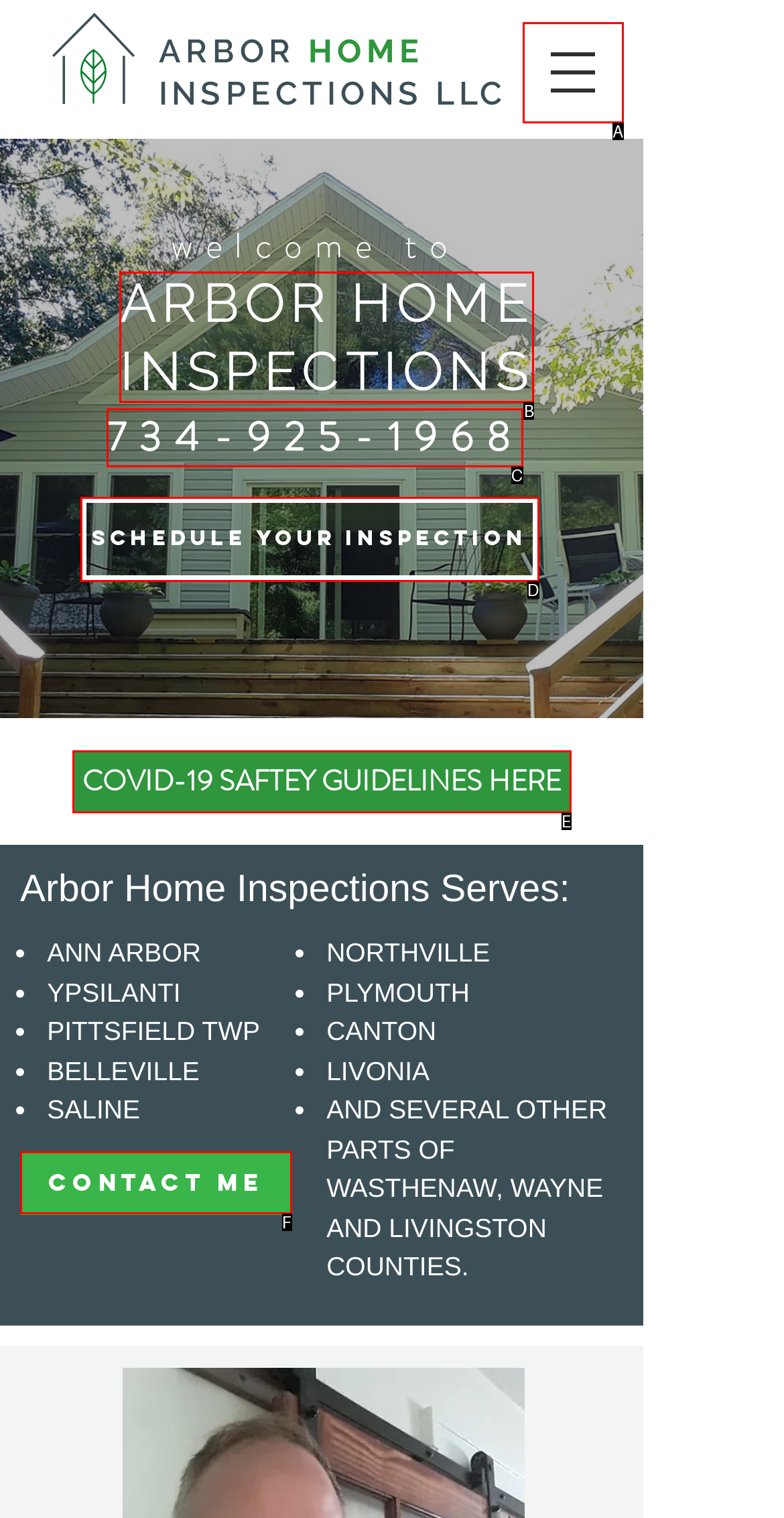Identify the HTML element that best fits the description: April 2023. Respond with the letter of the corresponding element.

None